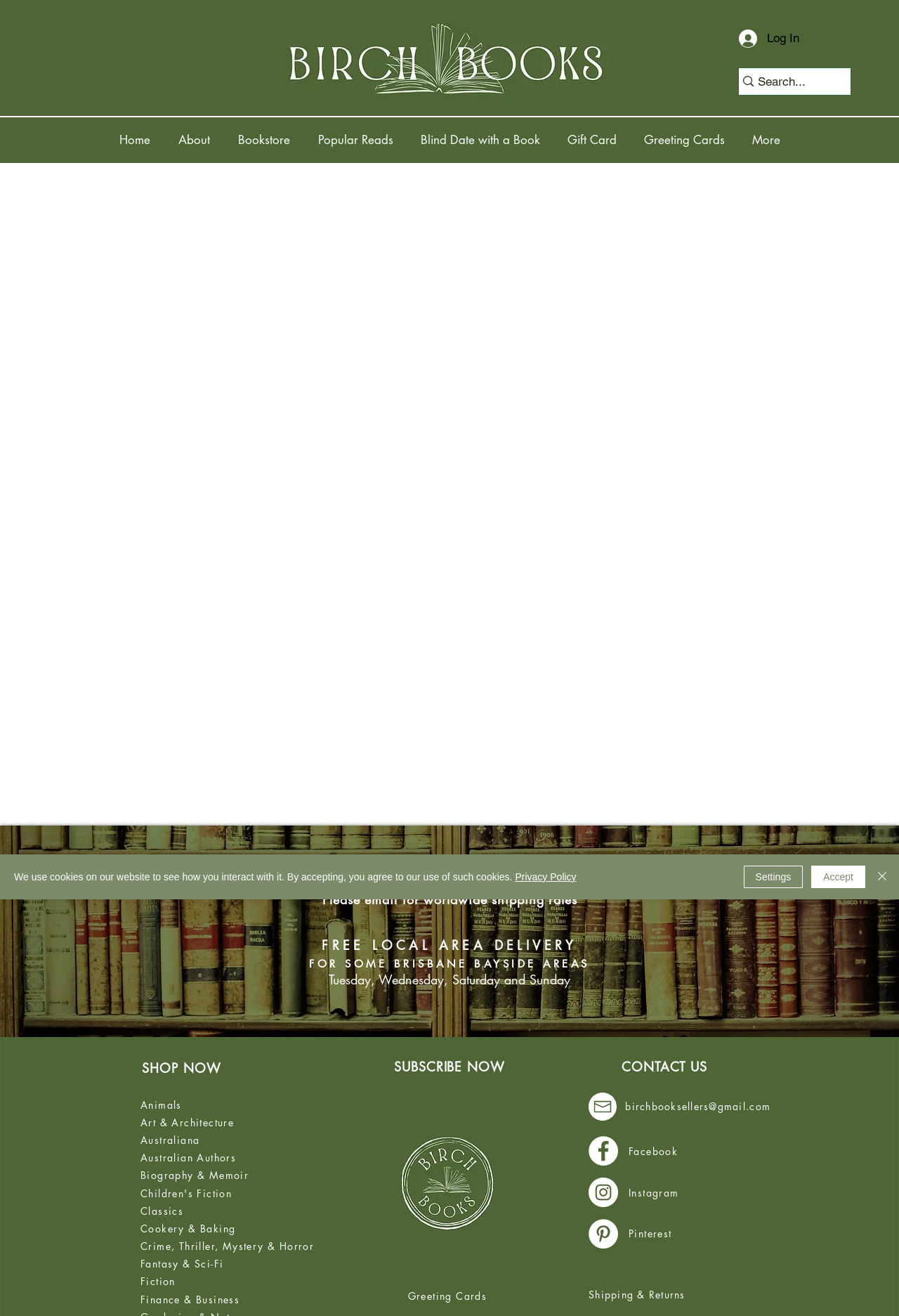What is the shipping policy of the website?
Answer the question with a single word or phrase by looking at the picture.

Flat rate shipping Australia wide